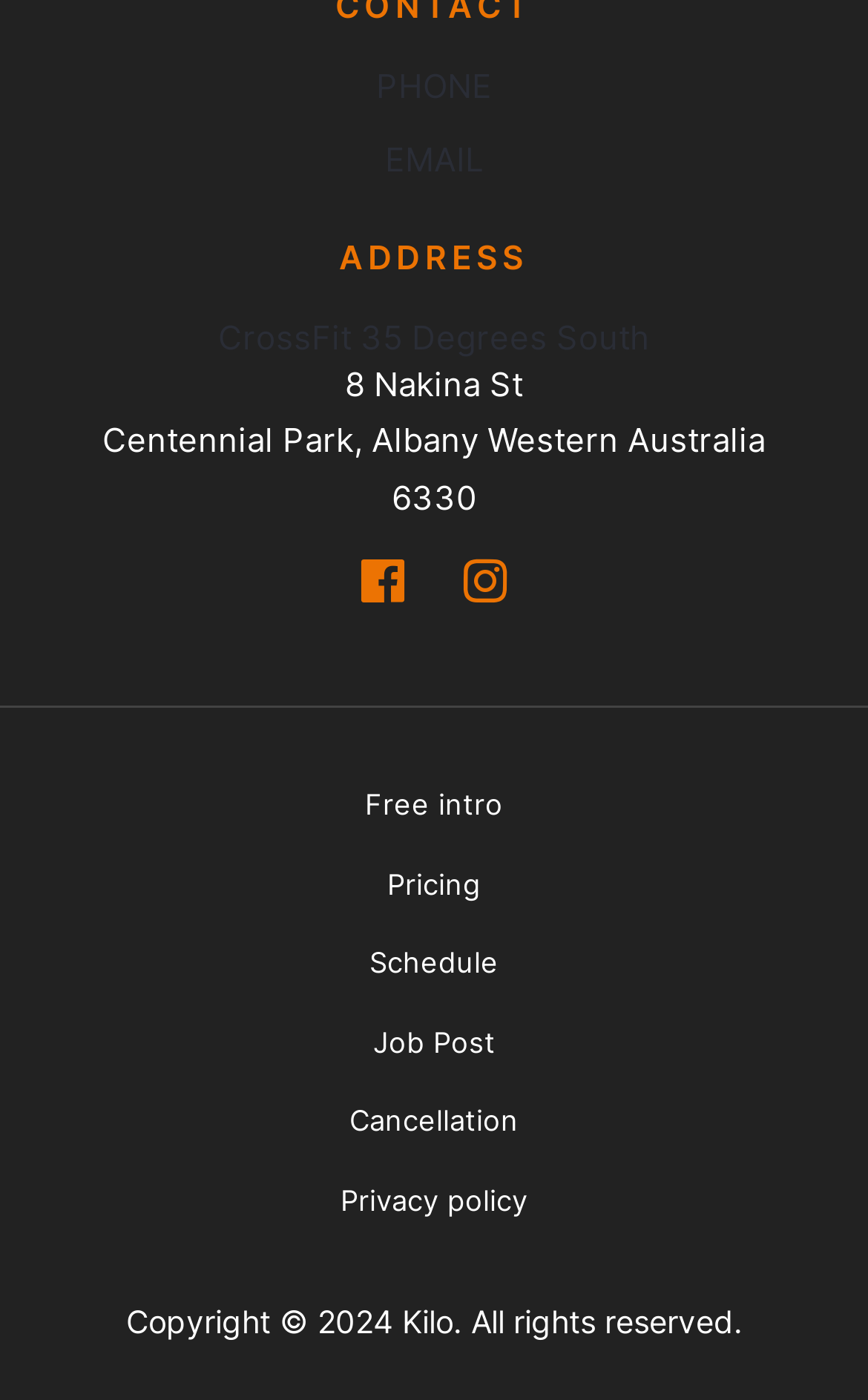Please provide a detailed answer to the question below based on the screenshot: 
How many navigation links are in the site navigation?

I counted the number of navigation links in the site navigation section of the webpage and found six links, including 'Free intro', 'Pricing', 'Schedule', 'Job Post', 'Cancellation', and 'Privacy policy'.